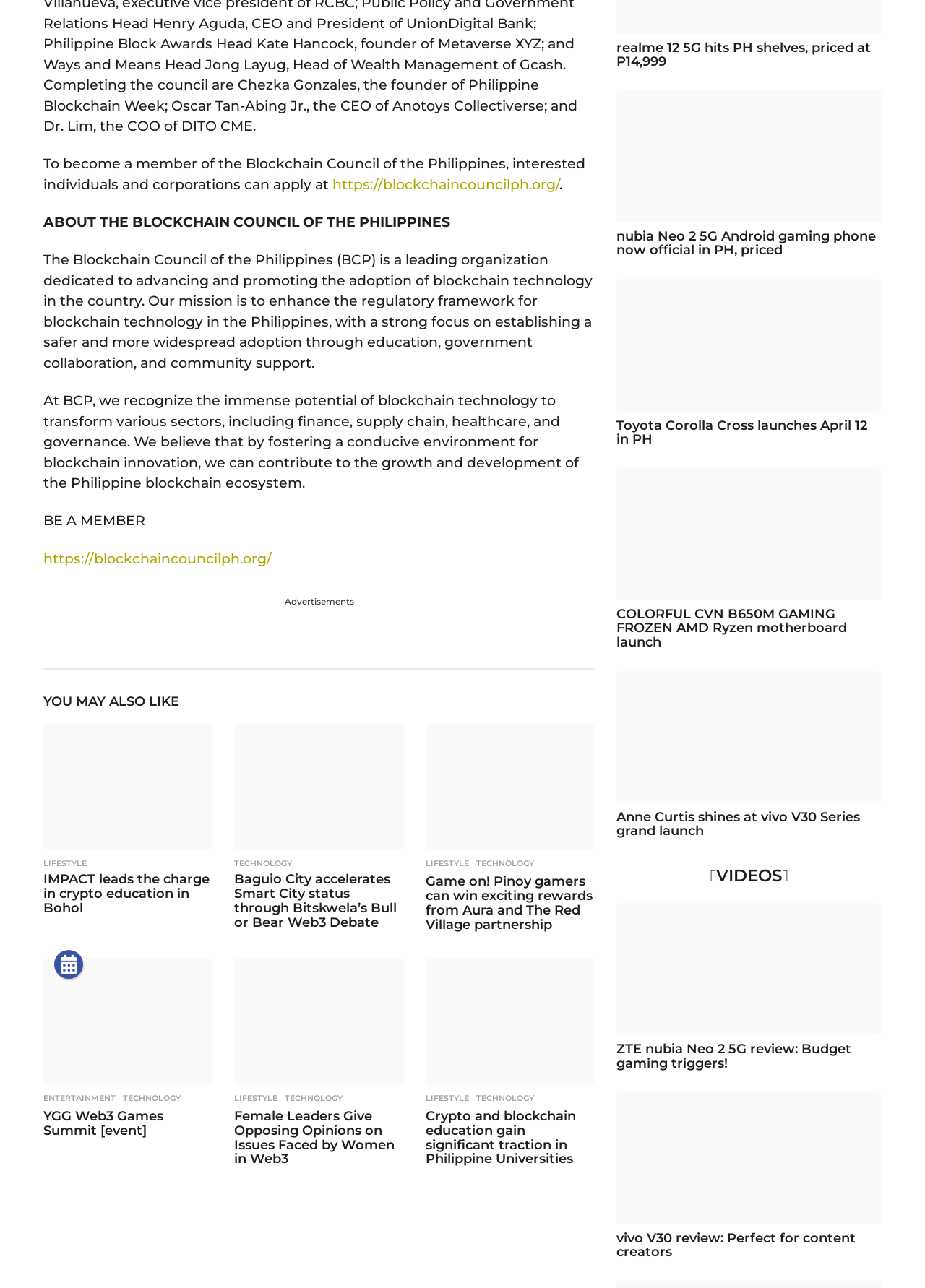Find the bounding box coordinates for the UI element whose description is: "YGG Web3 Games Summit [event]". The coordinates should be four float numbers between 0 and 1, in the format [left, top, right, bottom].

[0.047, 0.86, 0.177, 0.884]